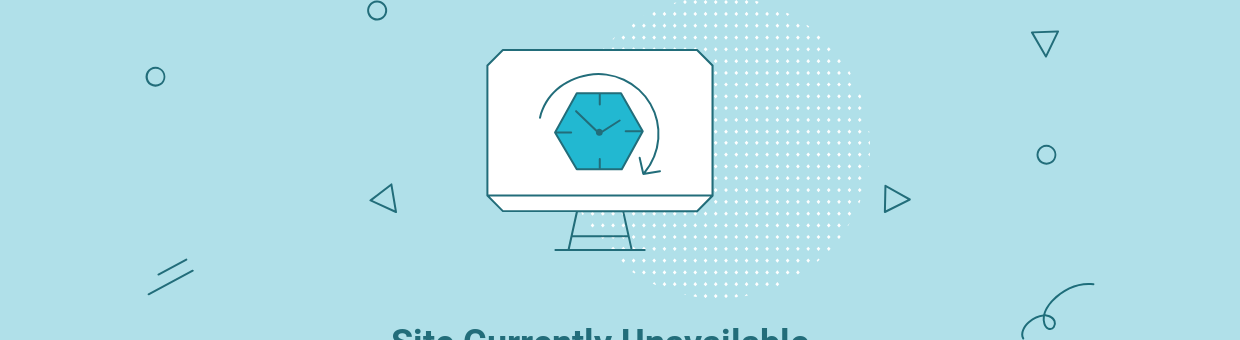Answer the following in one word or a short phrase: 
What is the color of the background?

Light blue